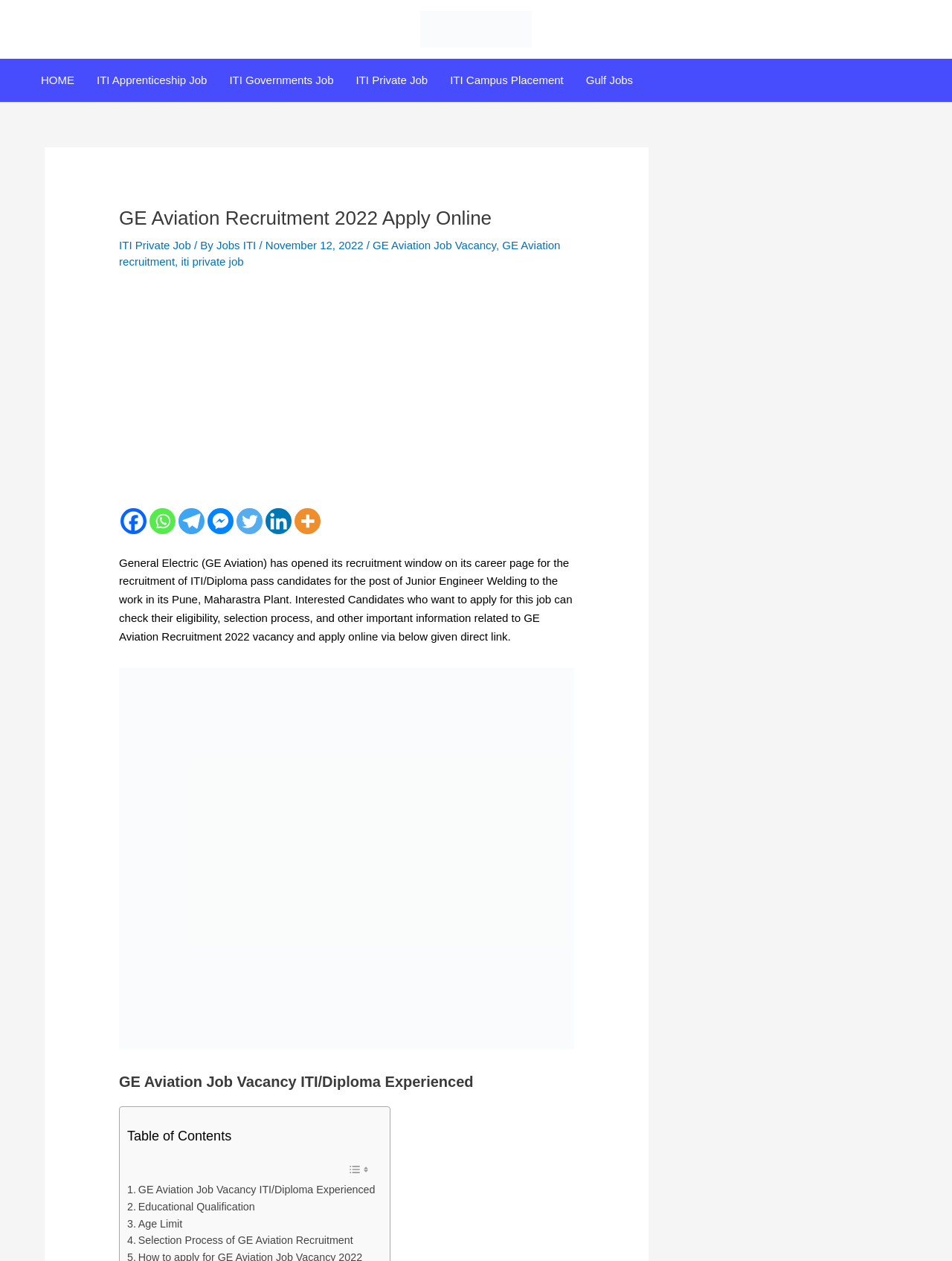Determine the main heading text of the webpage.

GE Aviation Recruitment 2022 Apply Online